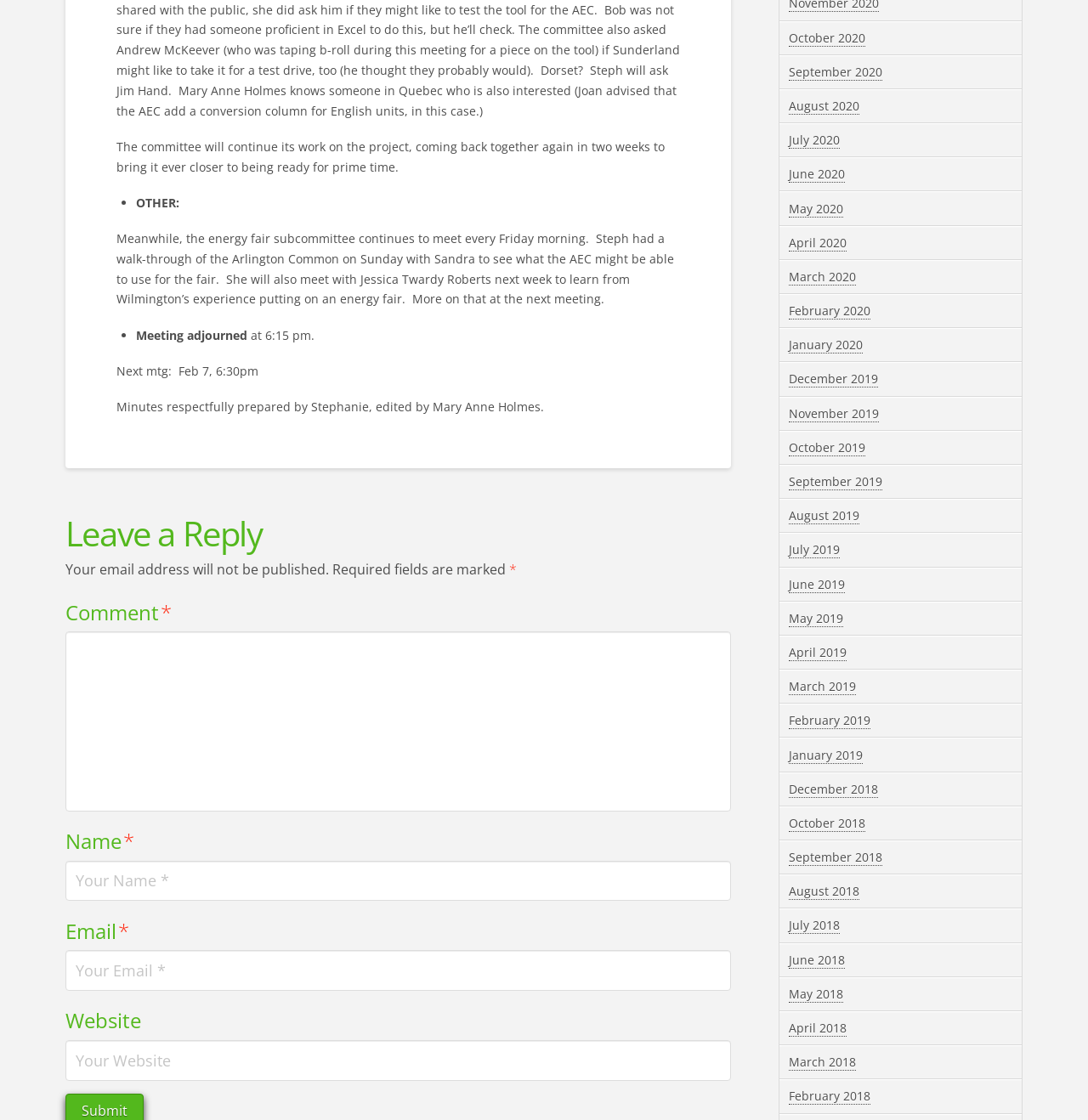What is the topic of the meeting mentioned in the text?
Look at the image and respond with a single word or a short phrase.

Project